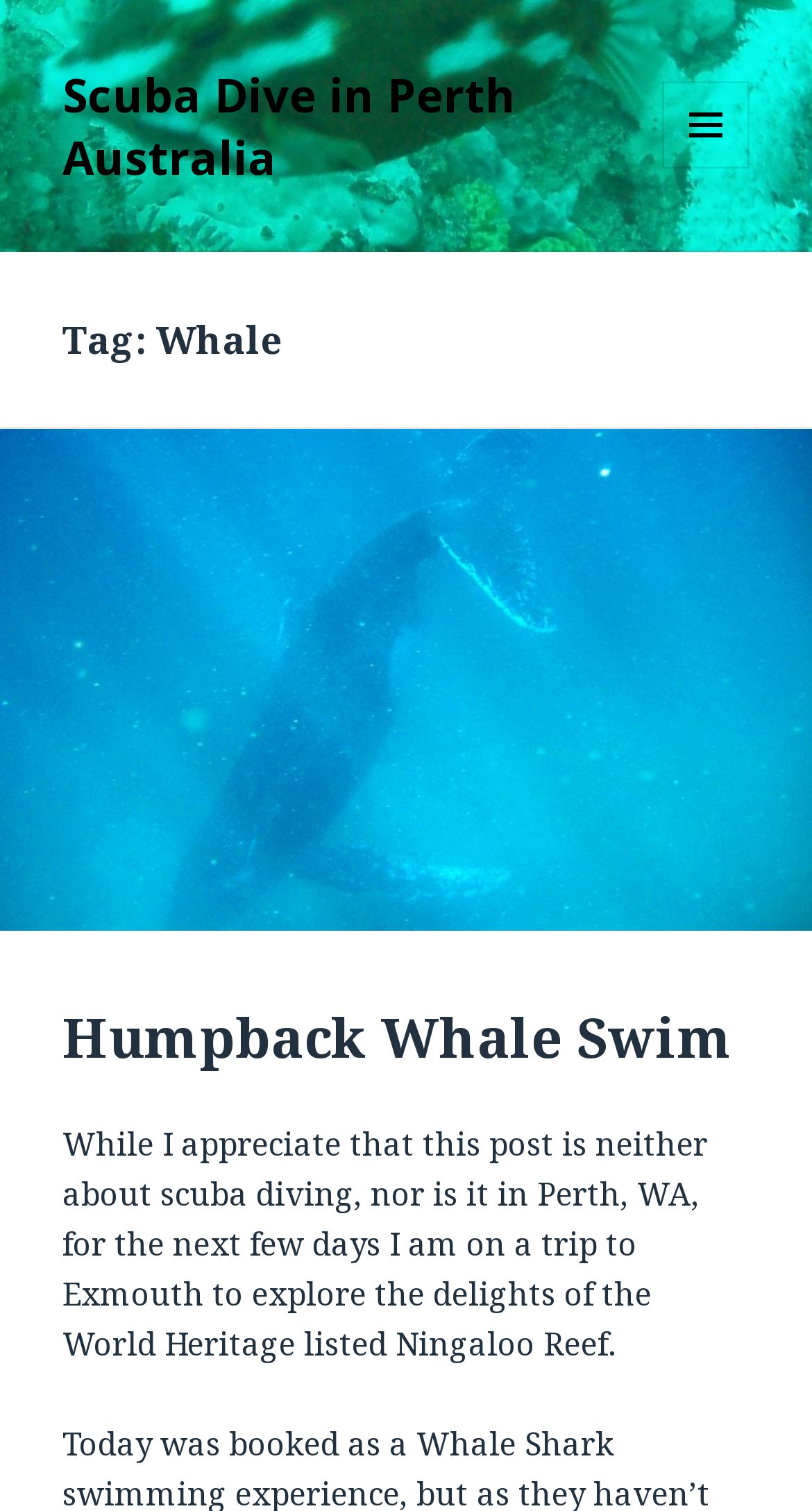What is the location mentioned in the webpage?
With the help of the image, please provide a detailed response to the question.

The link 'Scuba Dive in Perth Australia' at the top of the webpage suggests that the location mentioned is Perth, Australia. Additionally, the mention of Ningaloo Reef in the StaticText element also points to a location in Western Australia.